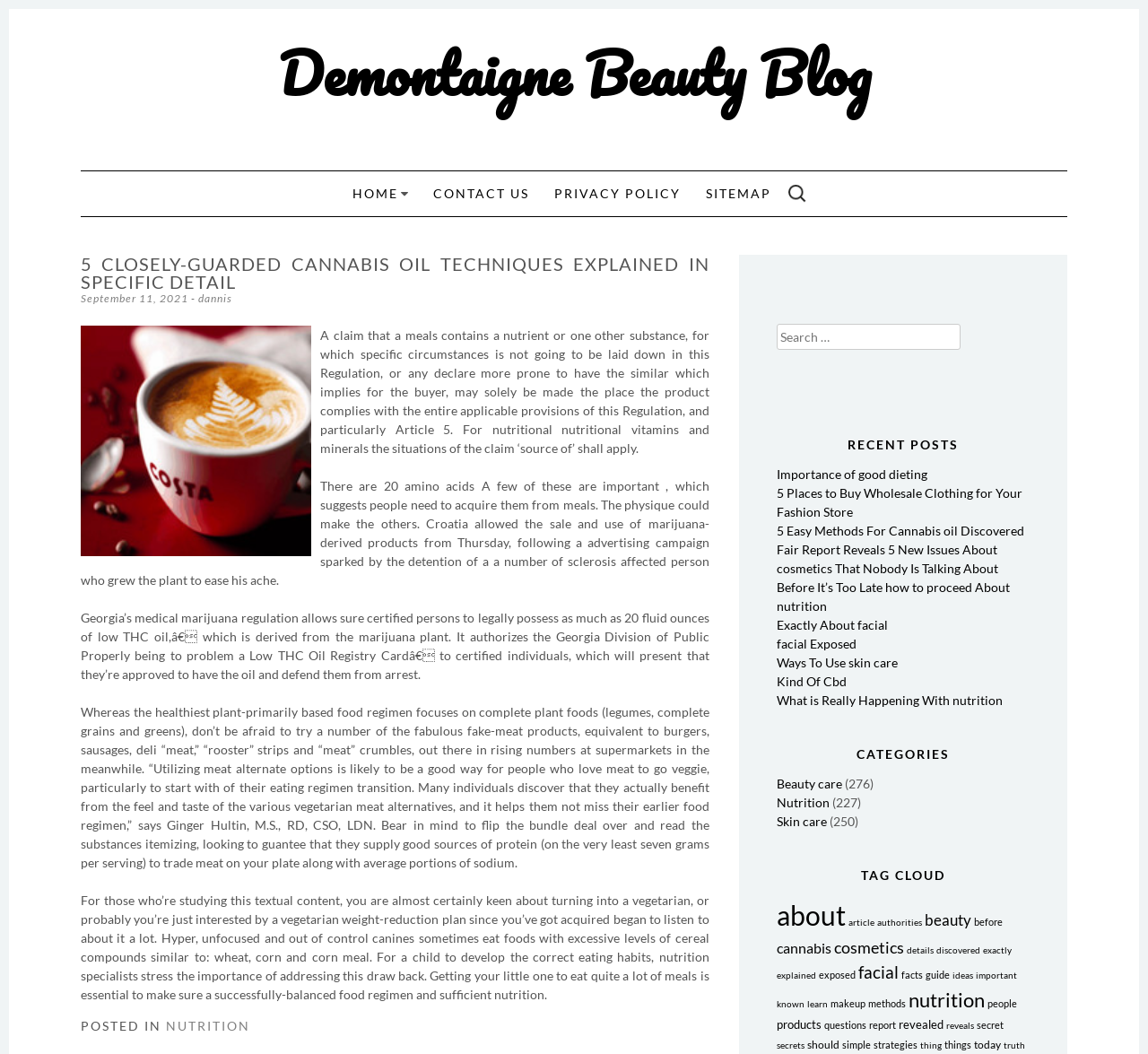Answer the question with a single word or phrase: 
What is the category with the most posts?

Nutrition